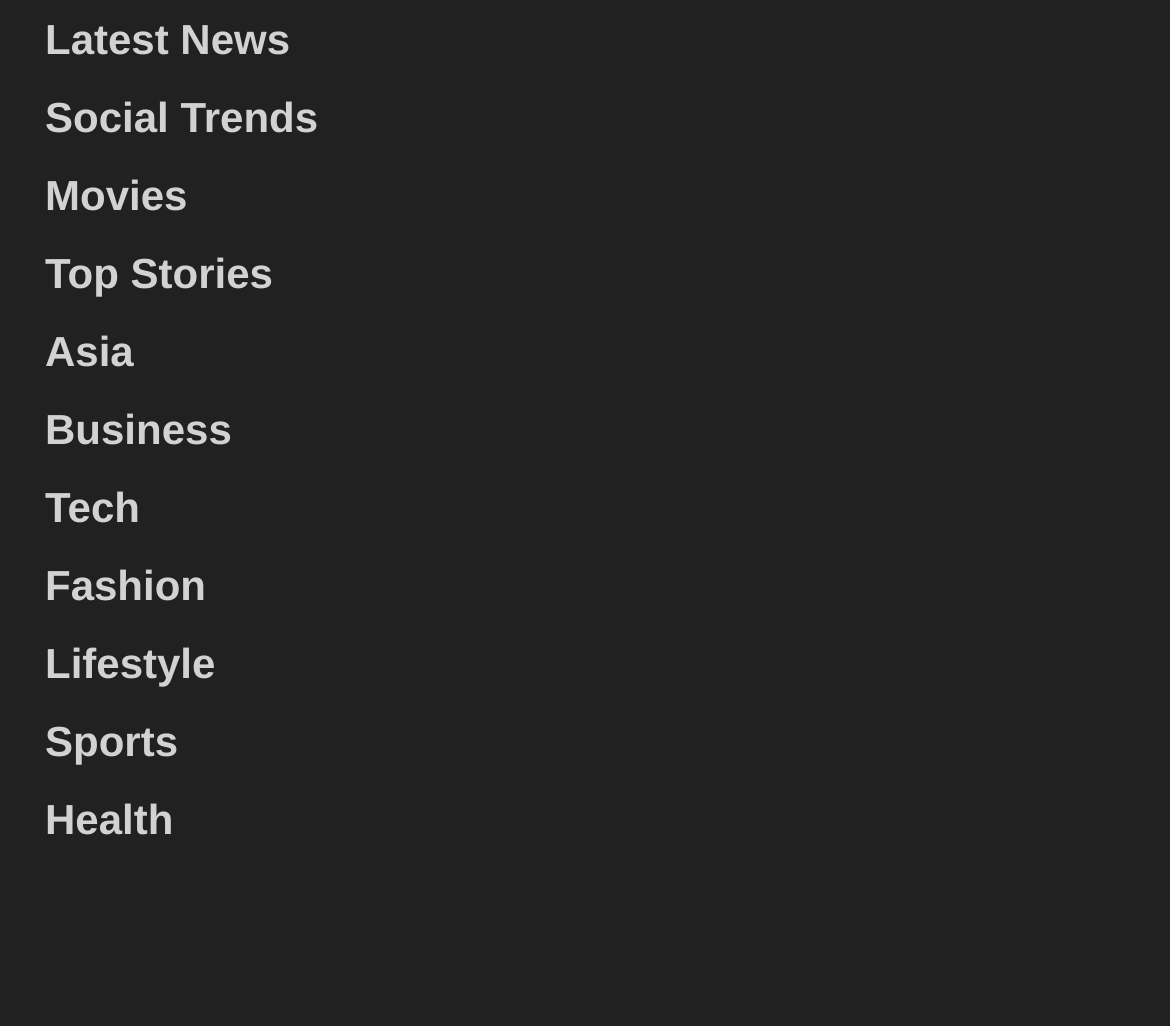How many categories of news are there?
Respond to the question with a single word or phrase according to the image.

9